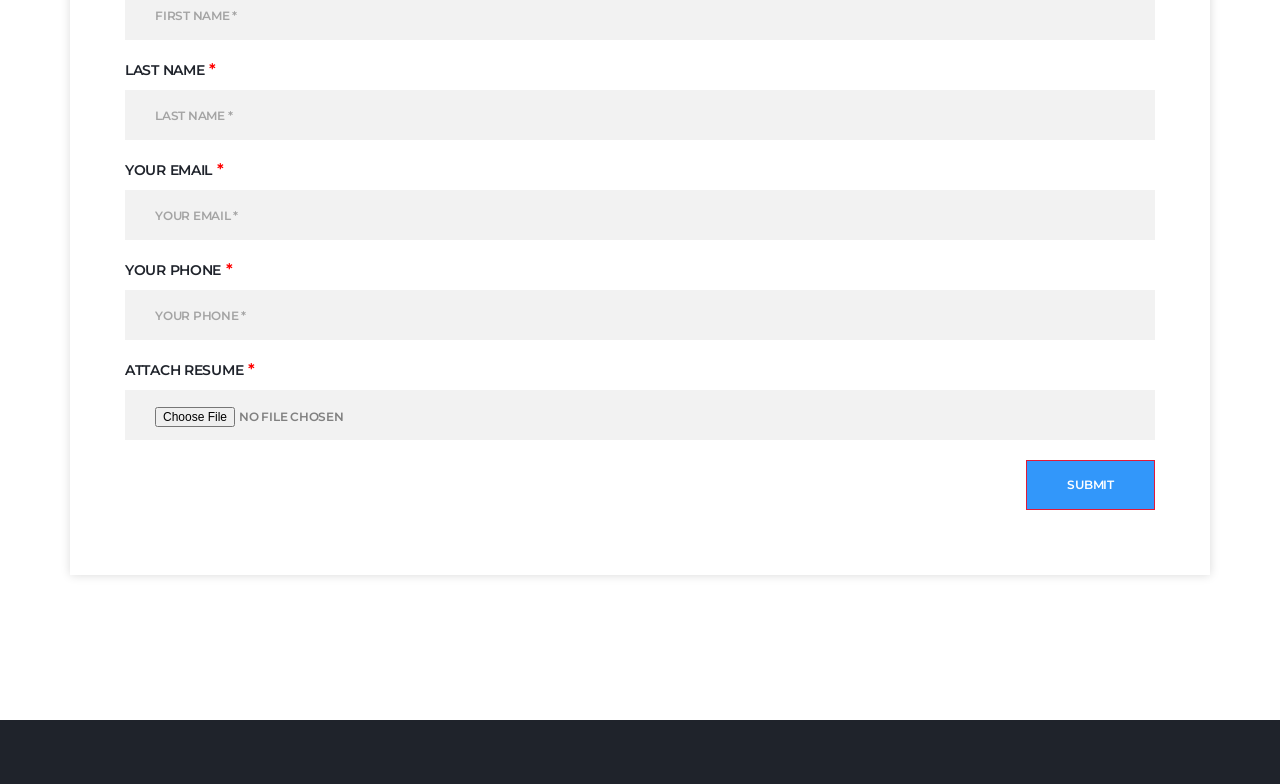What is the first field to fill in?
Refer to the image and provide a concise answer in one word or phrase.

LAST NAME